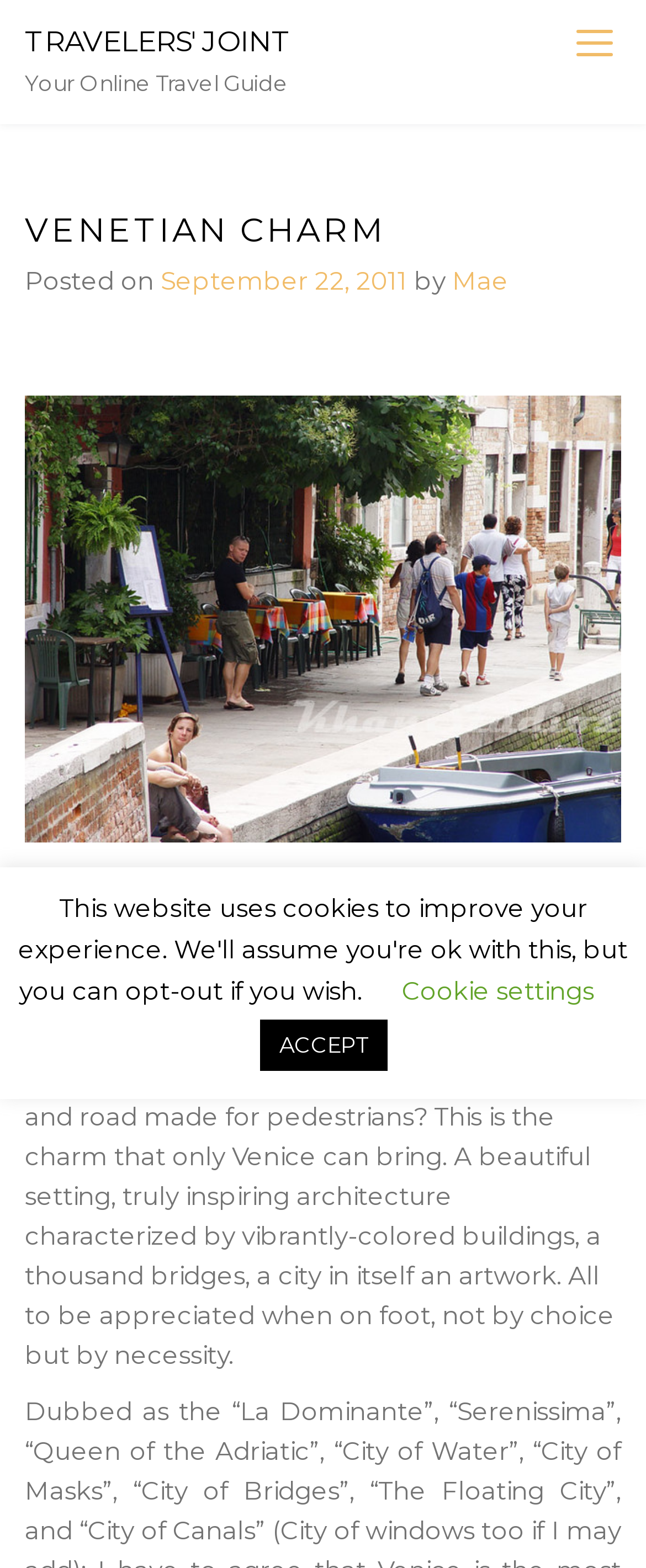Determine the bounding box coordinates (top-left x, top-left y, bottom-right x, bottom-right y) of the UI element described in the following text: Mae

[0.7, 0.169, 0.787, 0.189]